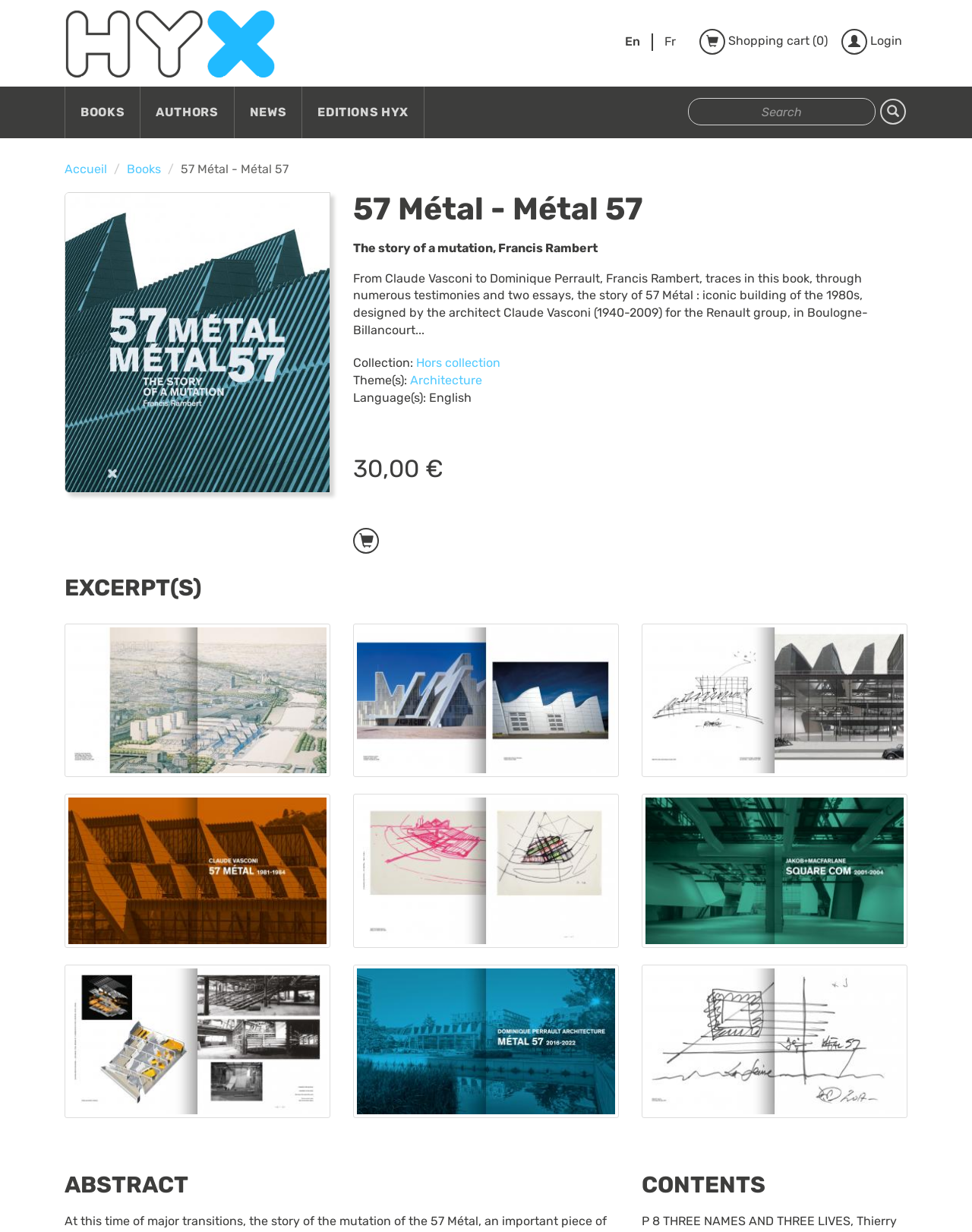Please examine the image and provide a detailed answer to the question: What language is the book written in?

The language of the book can be found in the text 'Language(s):' which is located below the book description, and the language is specified as 'English'.